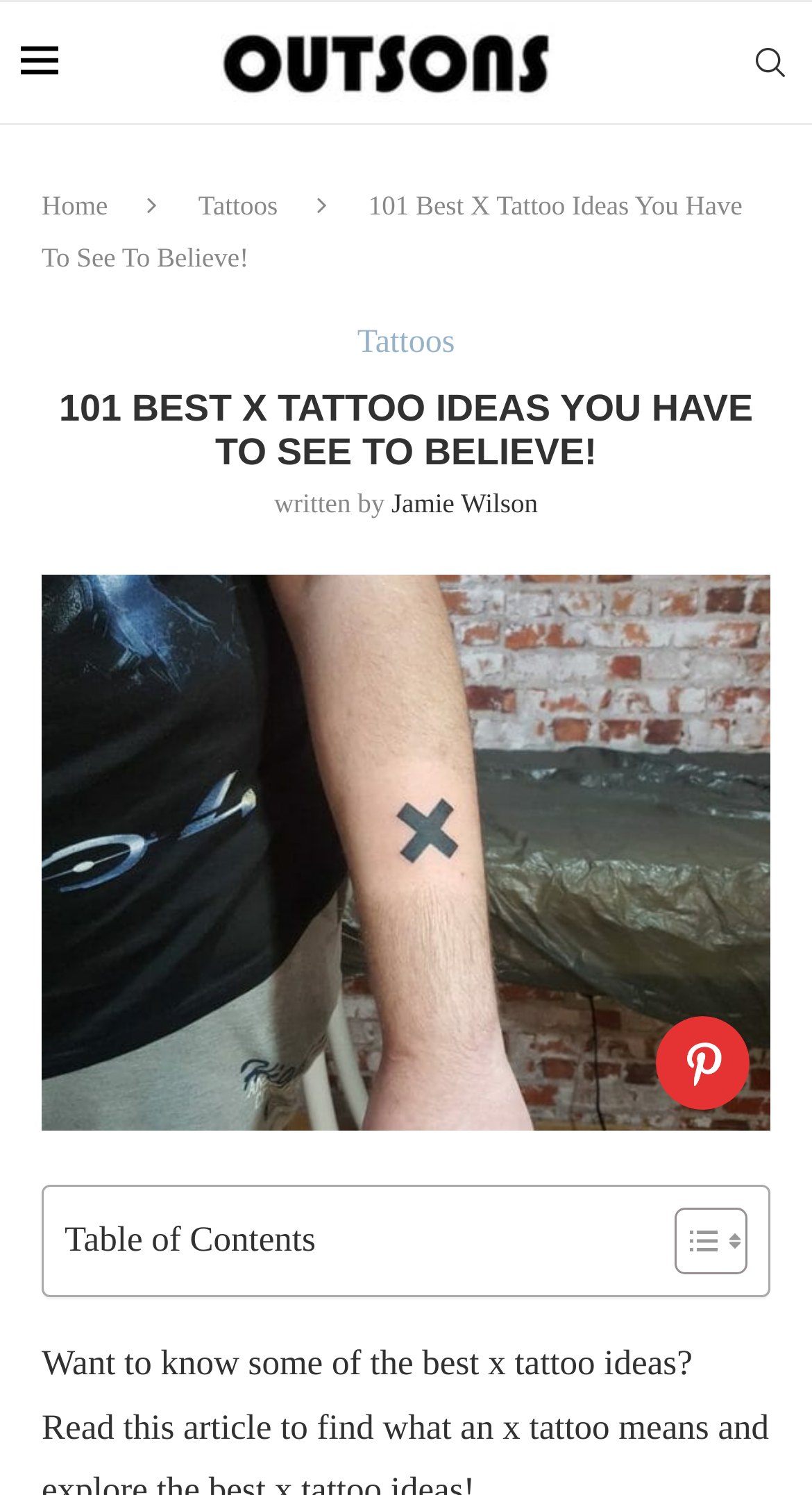How many images are there in the 'Table of Contents' section?
Please answer the question as detailed as possible.

I counted the images in the 'Table of Contents' section by looking at the layout table and found two images.